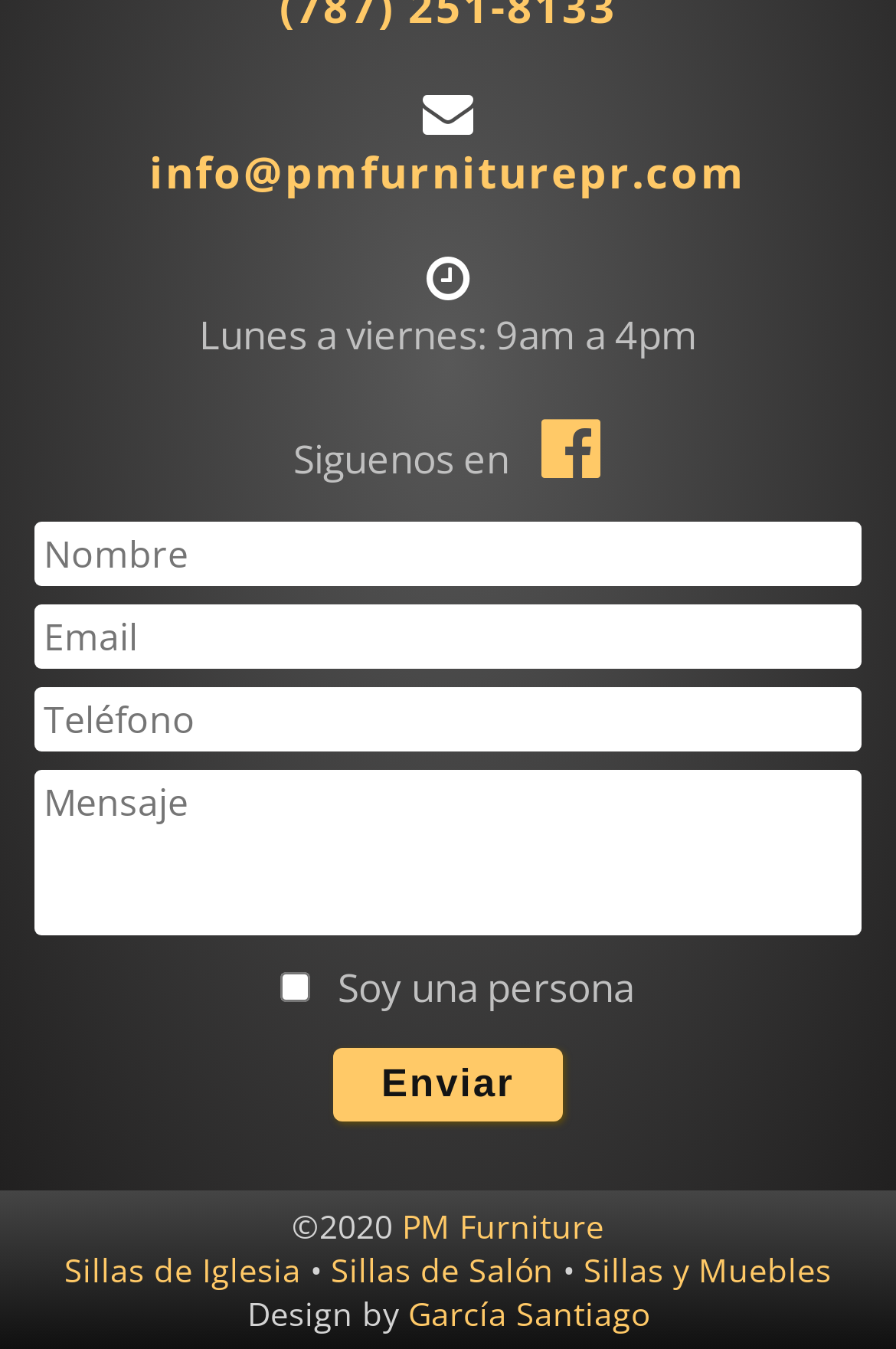What are the required fields in the form? Analyze the screenshot and reply with just one word or a short phrase.

Nombre, Email, Teléfono, Mensaje